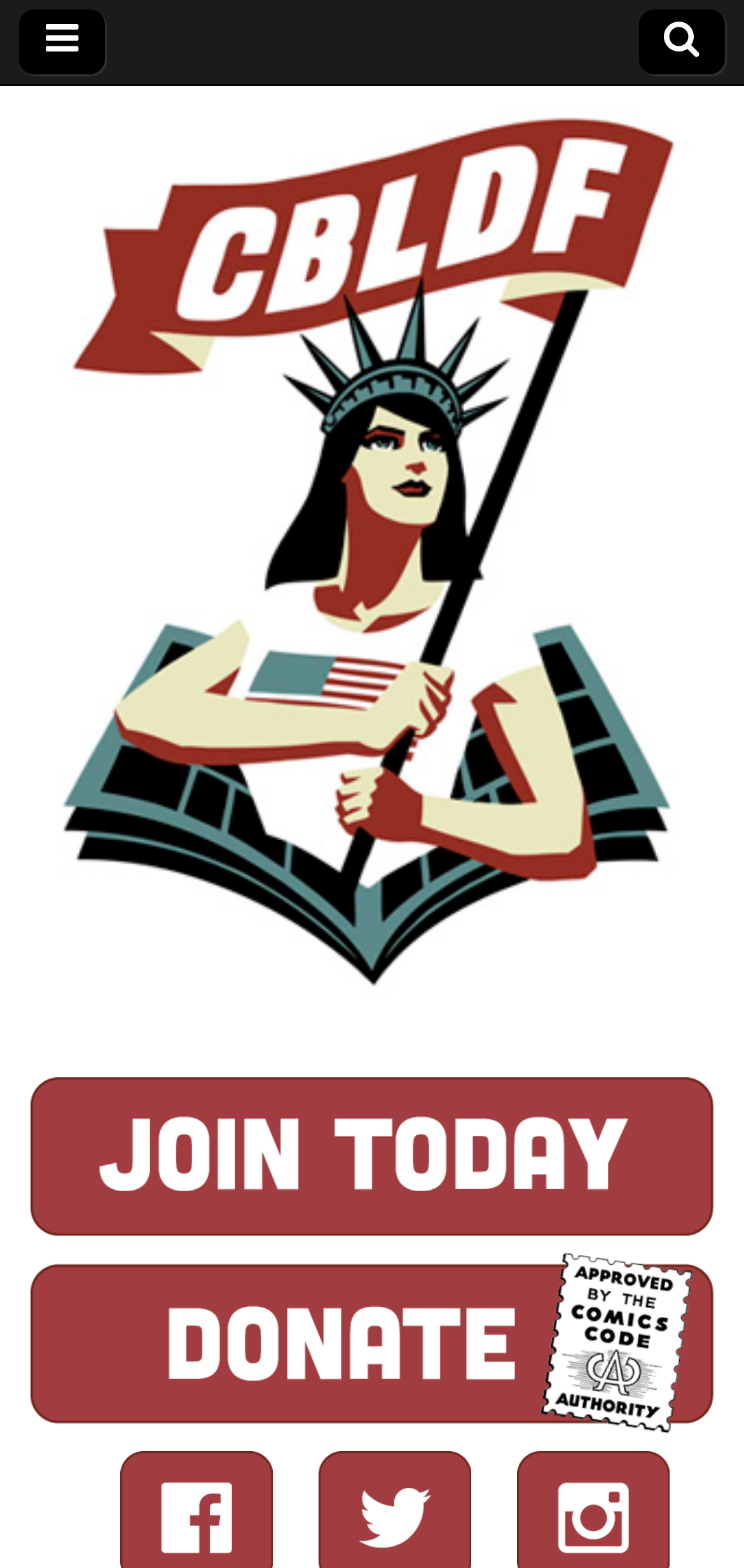Given the element description "Licenses" in the screenshot, predict the bounding box coordinates of that UI element.

None